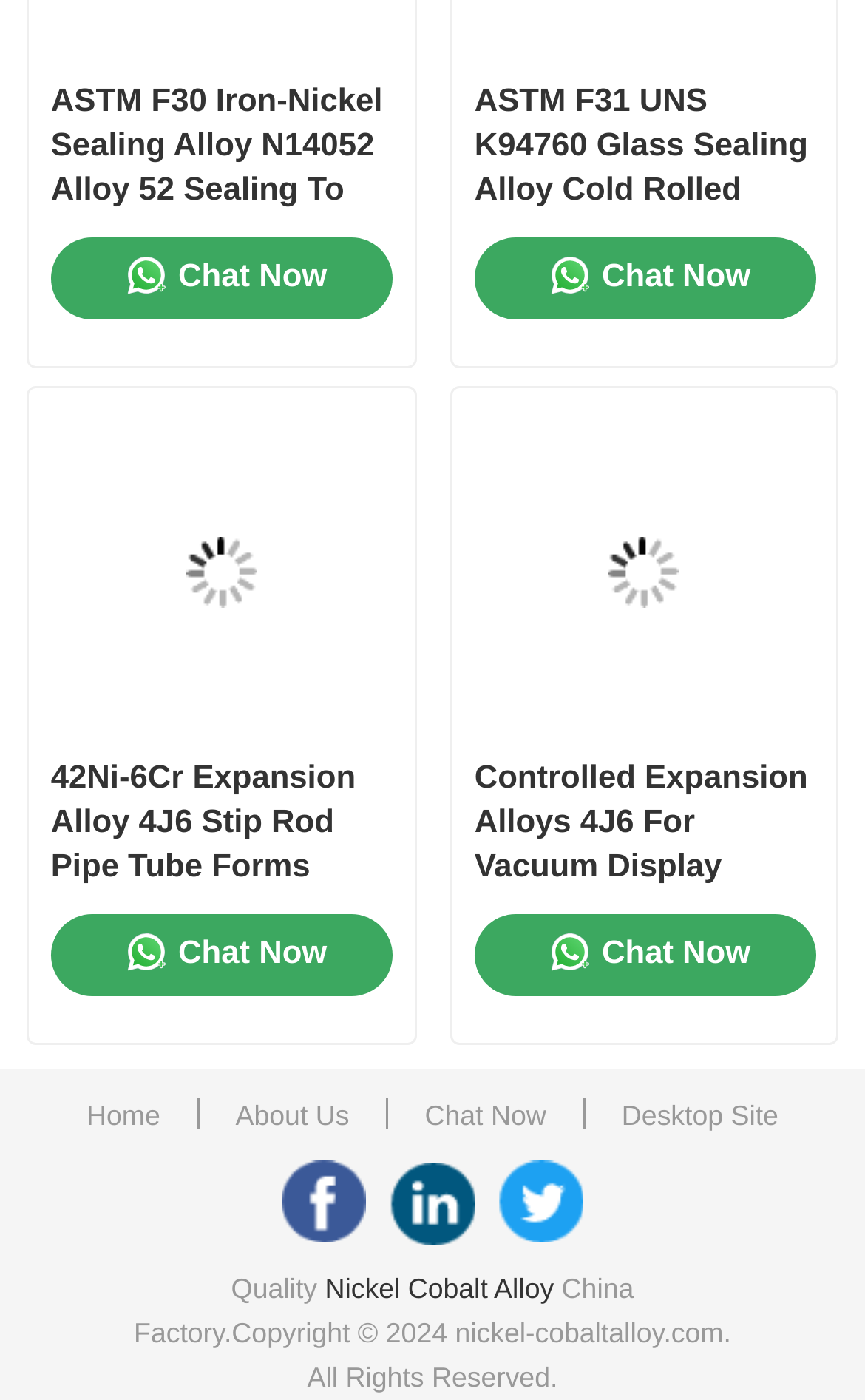How many 'Chat Now' links are on the webpage?
Please provide a single word or phrase as your answer based on the screenshot.

4